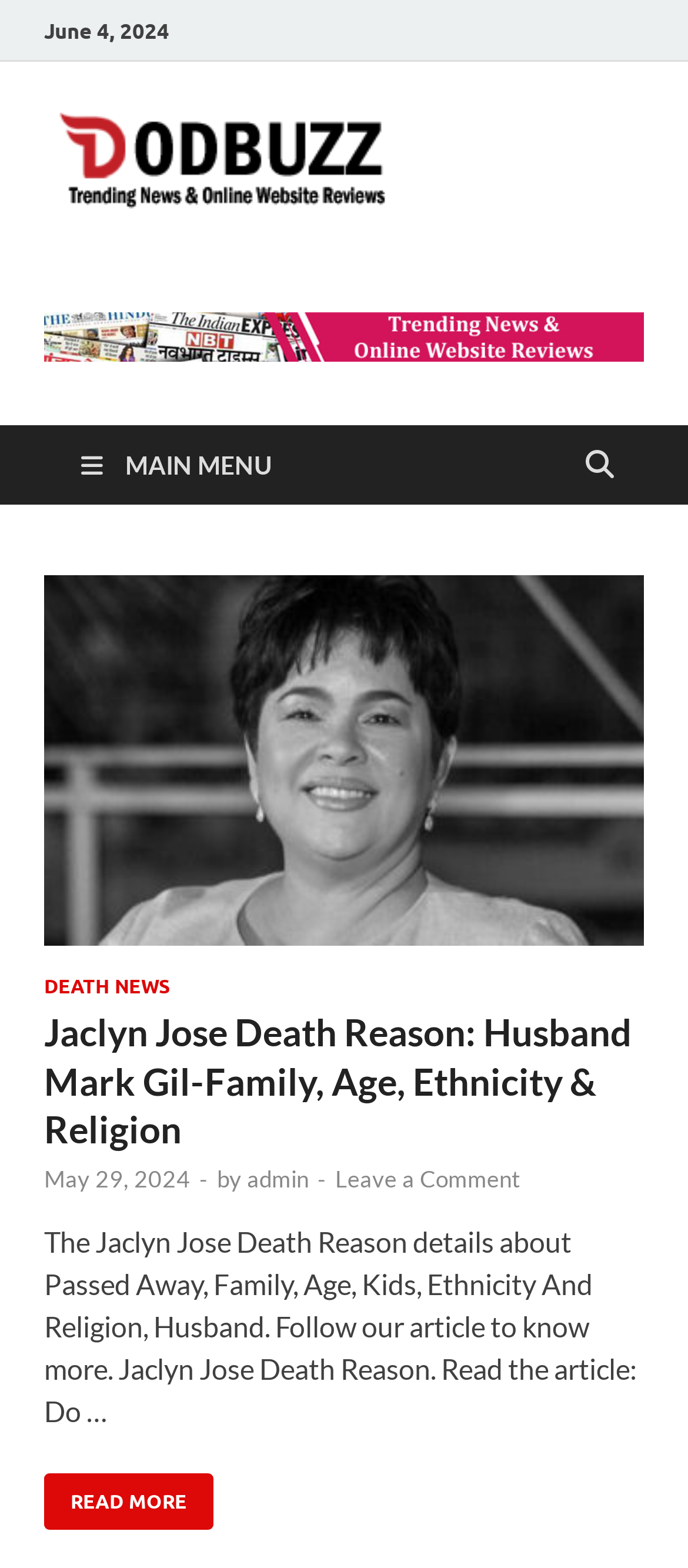How many comments are there on the article?
Can you give a detailed and elaborate answer to the question?

There is a link that says 'Leave a Comment', but it doesn't indicate how many comments are already present on the article. It only suggests that users can leave a comment.